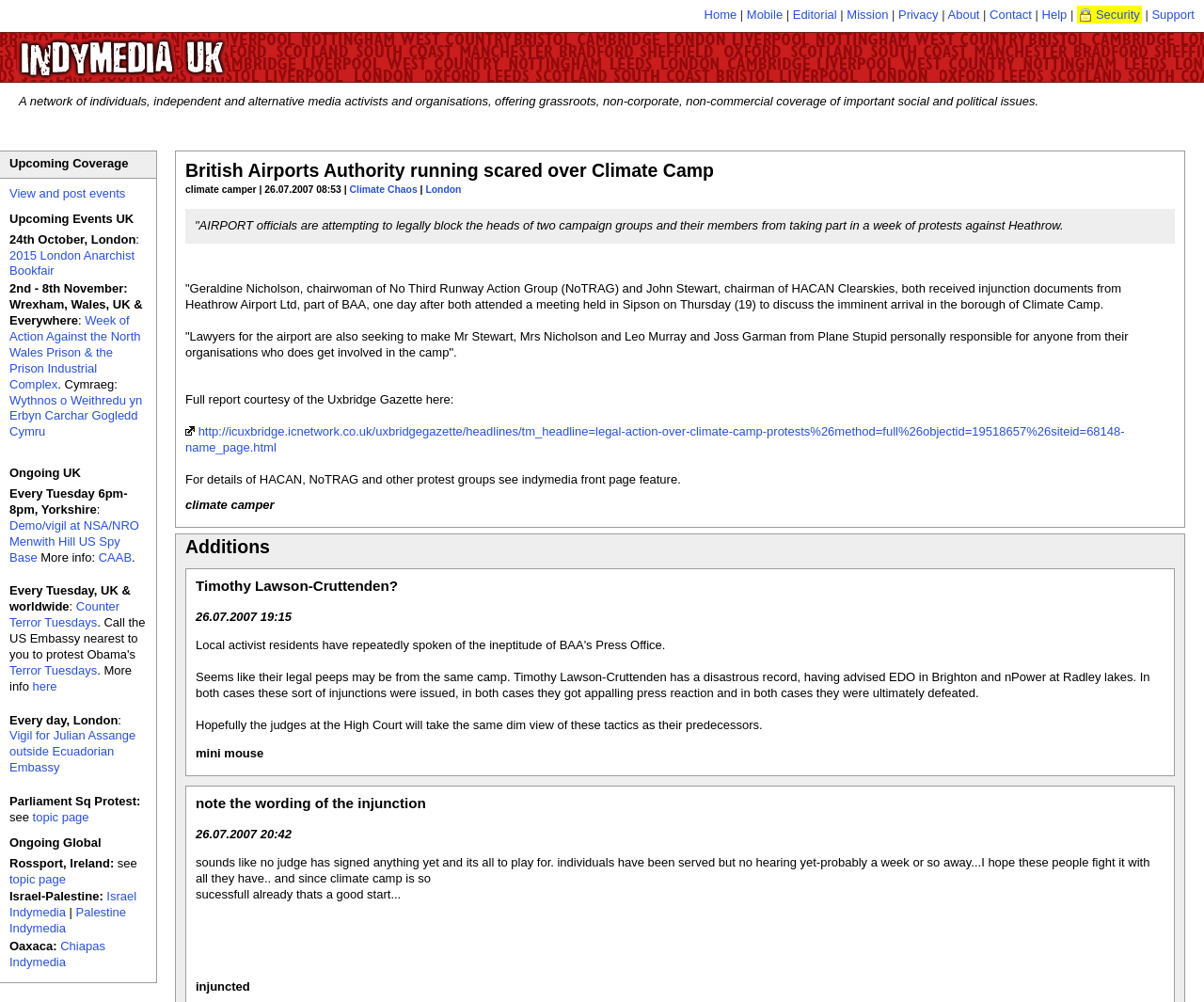Determine the bounding box for the UI element as described: "2015 London Anarchist Bookfair". The coordinates should be represented as four float numbers between 0 and 1, formatted as [left, top, right, bottom].

[0.008, 0.247, 0.112, 0.277]